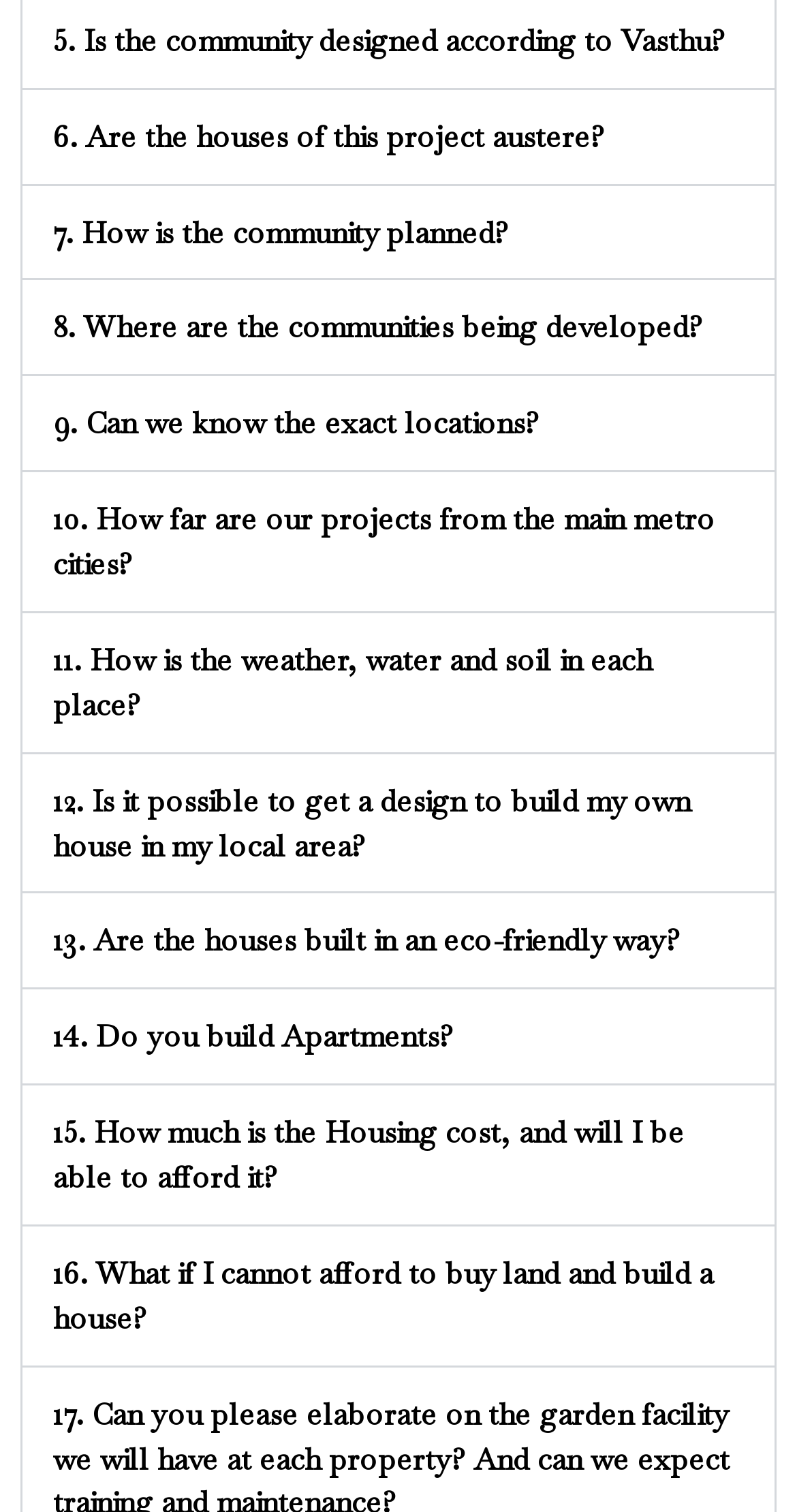Please identify the bounding box coordinates of the element on the webpage that should be clicked to follow this instruction: "Click on the '10. How far are our projects from the main metro cities?' link". The bounding box coordinates should be given as four float numbers between 0 and 1, formatted as [left, top, right, bottom].

[0.067, 0.33, 0.897, 0.385]